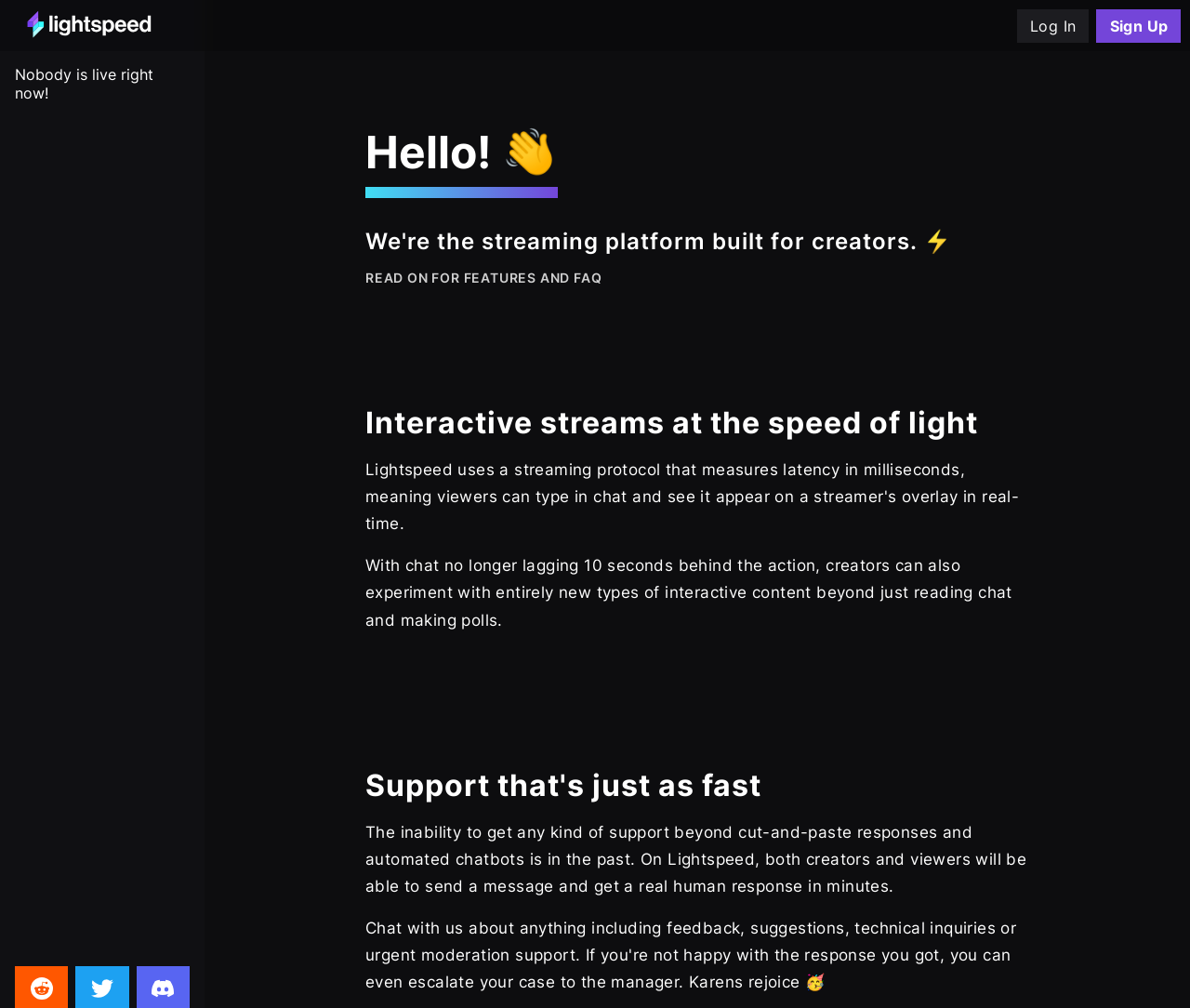What is the current status of live streams on the platform?
Look at the webpage screenshot and answer the question with a detailed explanation.

The static text 'Nobody is live right now!' indicates that there are currently no live streams on the platform.